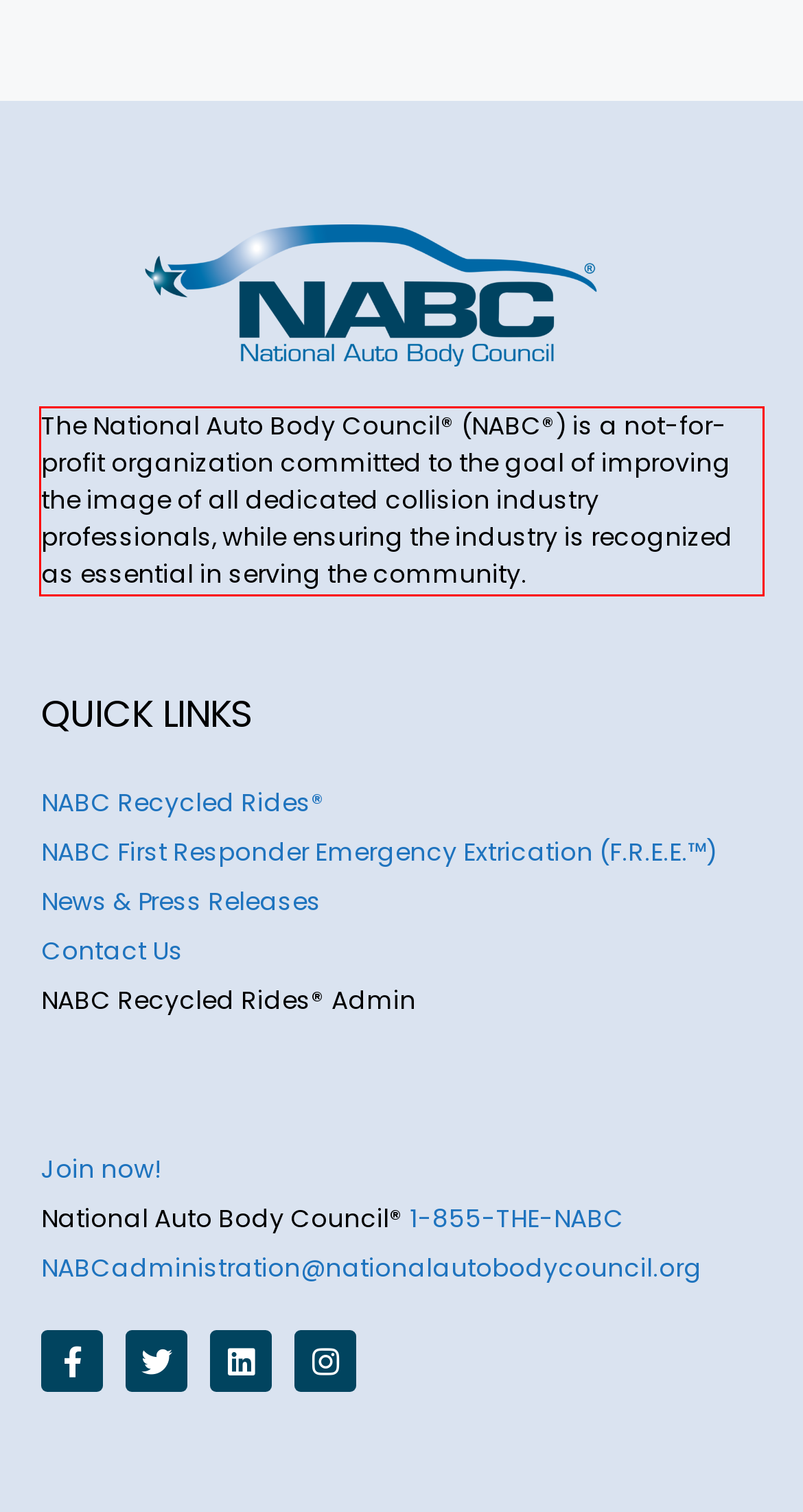There is a UI element on the webpage screenshot marked by a red bounding box. Extract and generate the text content from within this red box.

The National Auto Body Council® (NABC®) is a not-for-profit organization committed to the goal of improving the image of all dedicated collision industry professionals, while ensuring the industry is recognized as essential in serving the community.